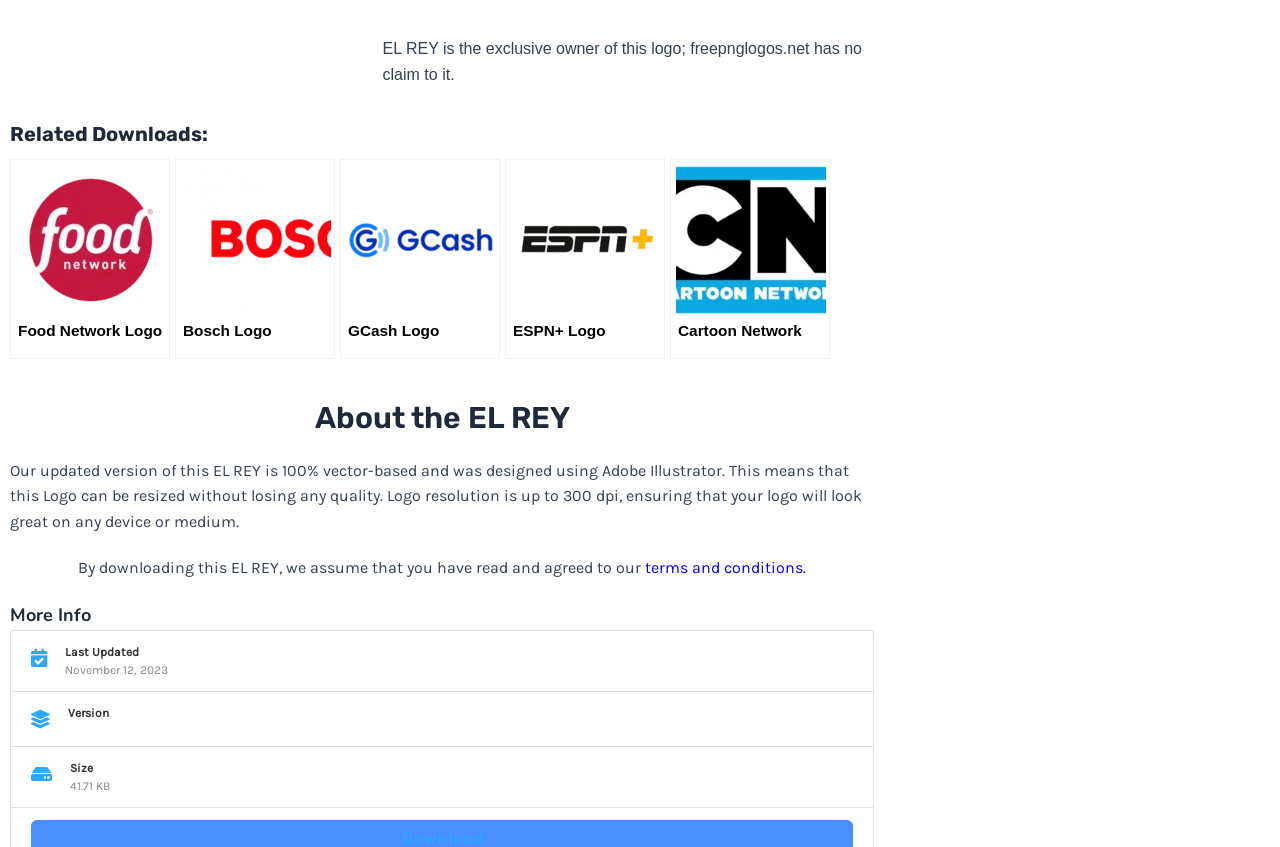What is the logo type of the first link?
Using the image as a reference, give a one-word or short phrase answer.

Food Network Logo